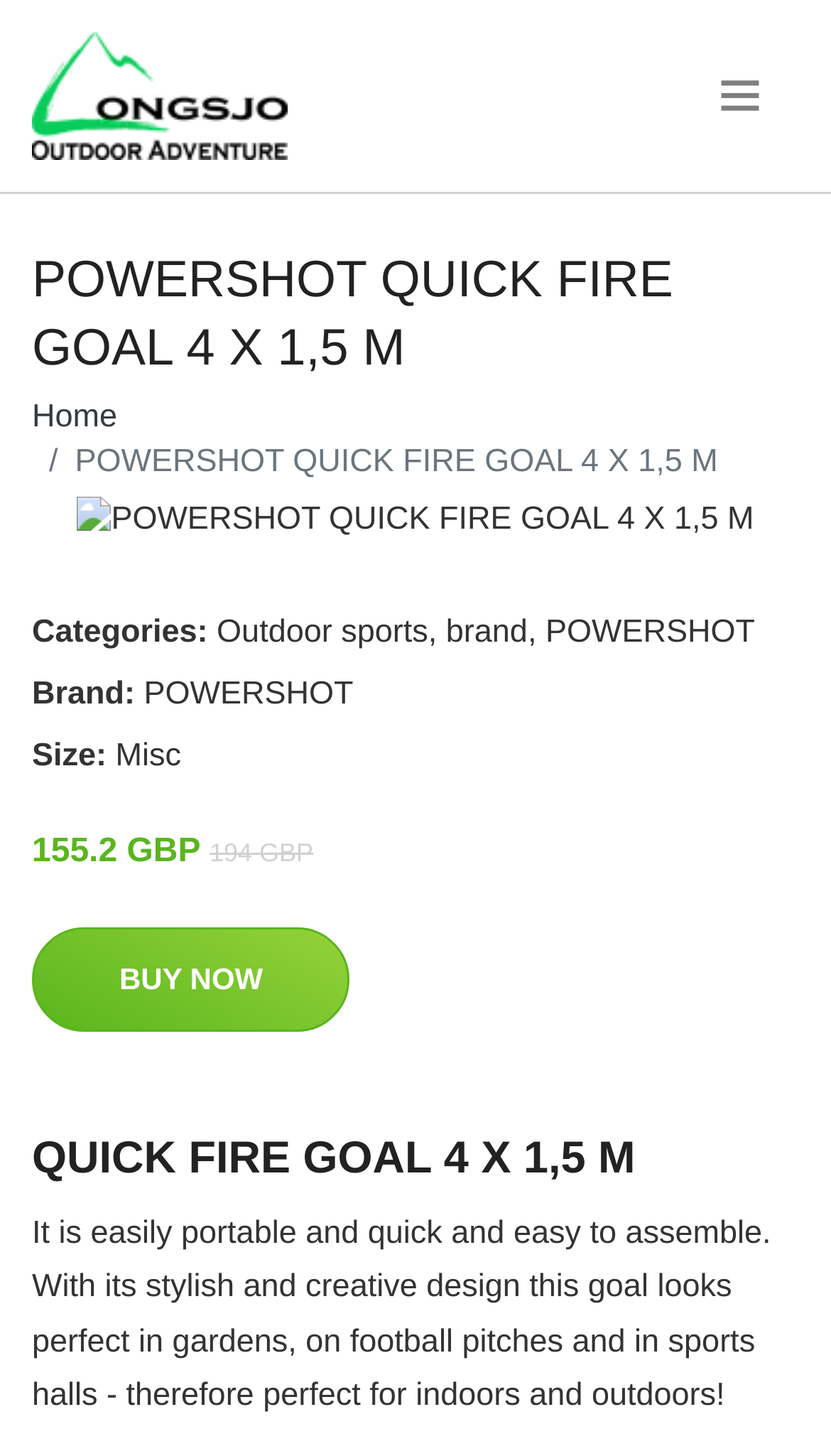Locate the bounding box of the UI element described by: "brand" in the given webpage screenshot.

[0.537, 0.421, 0.635, 0.446]